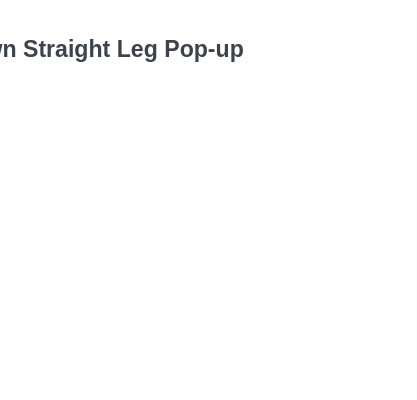Provide a brief response to the question below using one word or phrase:
What is the purpose of the tent?

Providing shelter